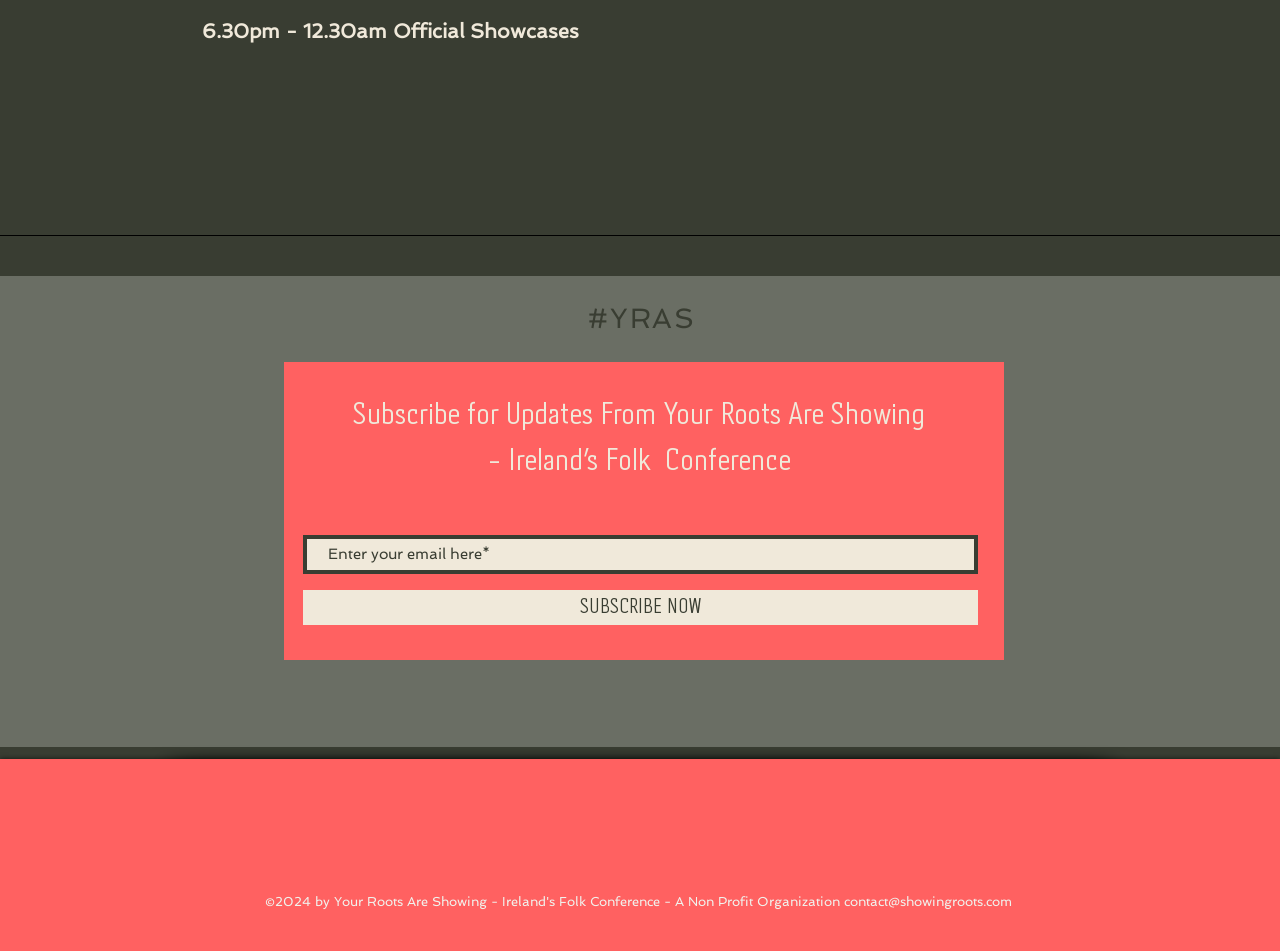Please identify the bounding box coordinates of the area that needs to be clicked to fulfill the following instruction: "Go to Facebook page."

[0.395, 0.878, 0.418, 0.91]